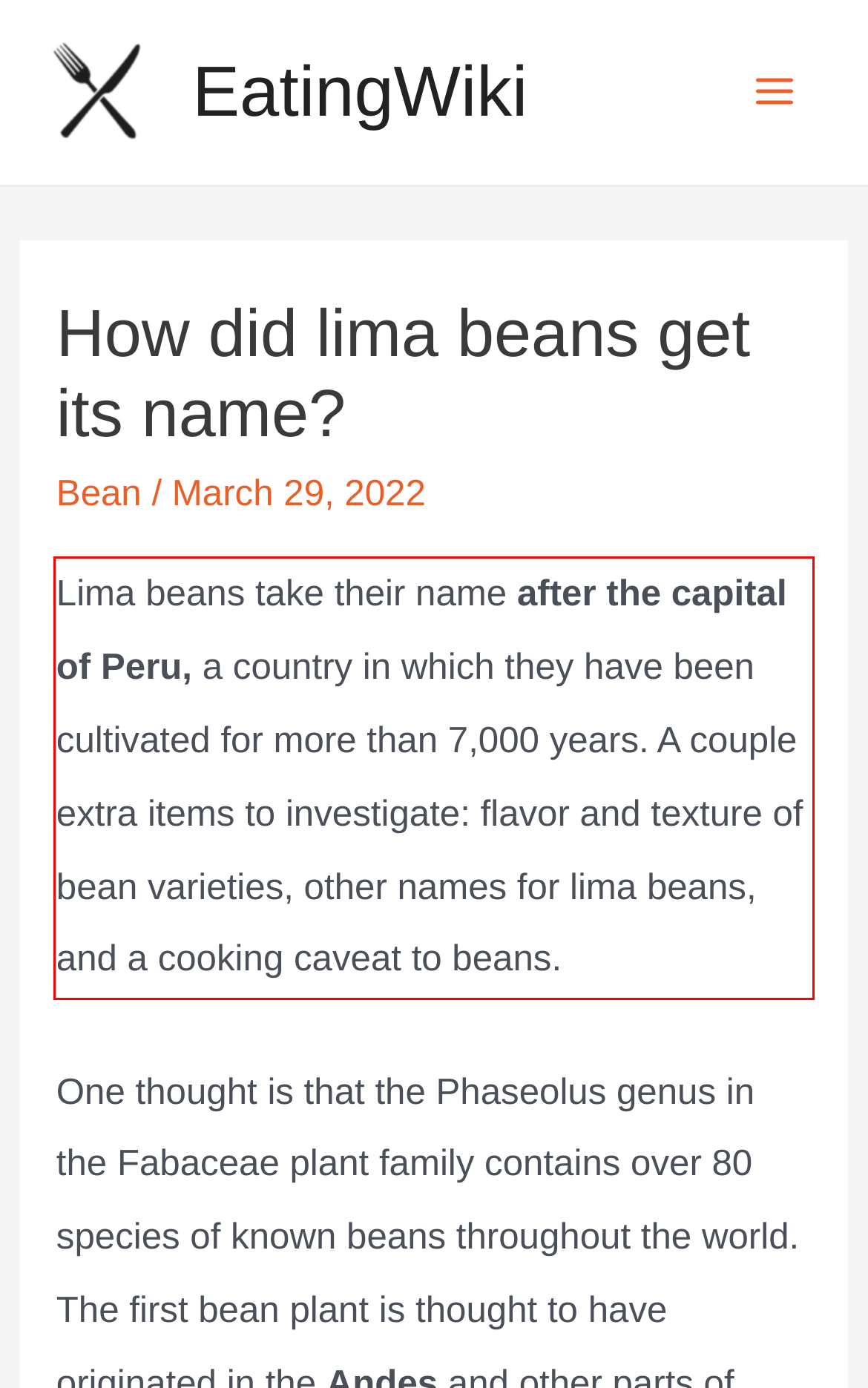Please identify the text within the red rectangular bounding box in the provided webpage screenshot.

Lima beans take their name after the capital of Peru, a country in which they have been cultivated for more than 7,000 years. A couple extra items to investigate: flavor and texture of bean varieties, other names for lima beans, and a cooking caveat to beans.